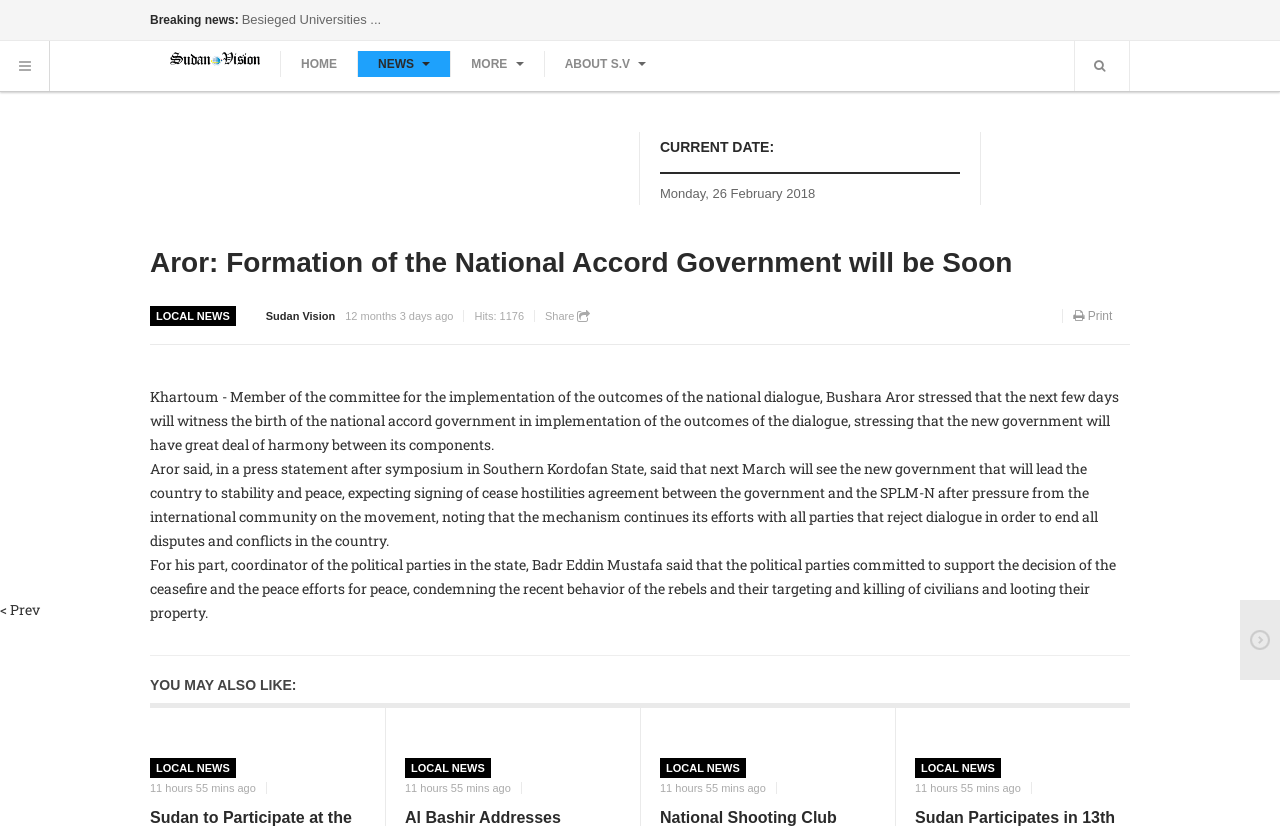What is the name of the website?
Answer the question based on the image using a single word or a brief phrase.

Sudan Vision Daily